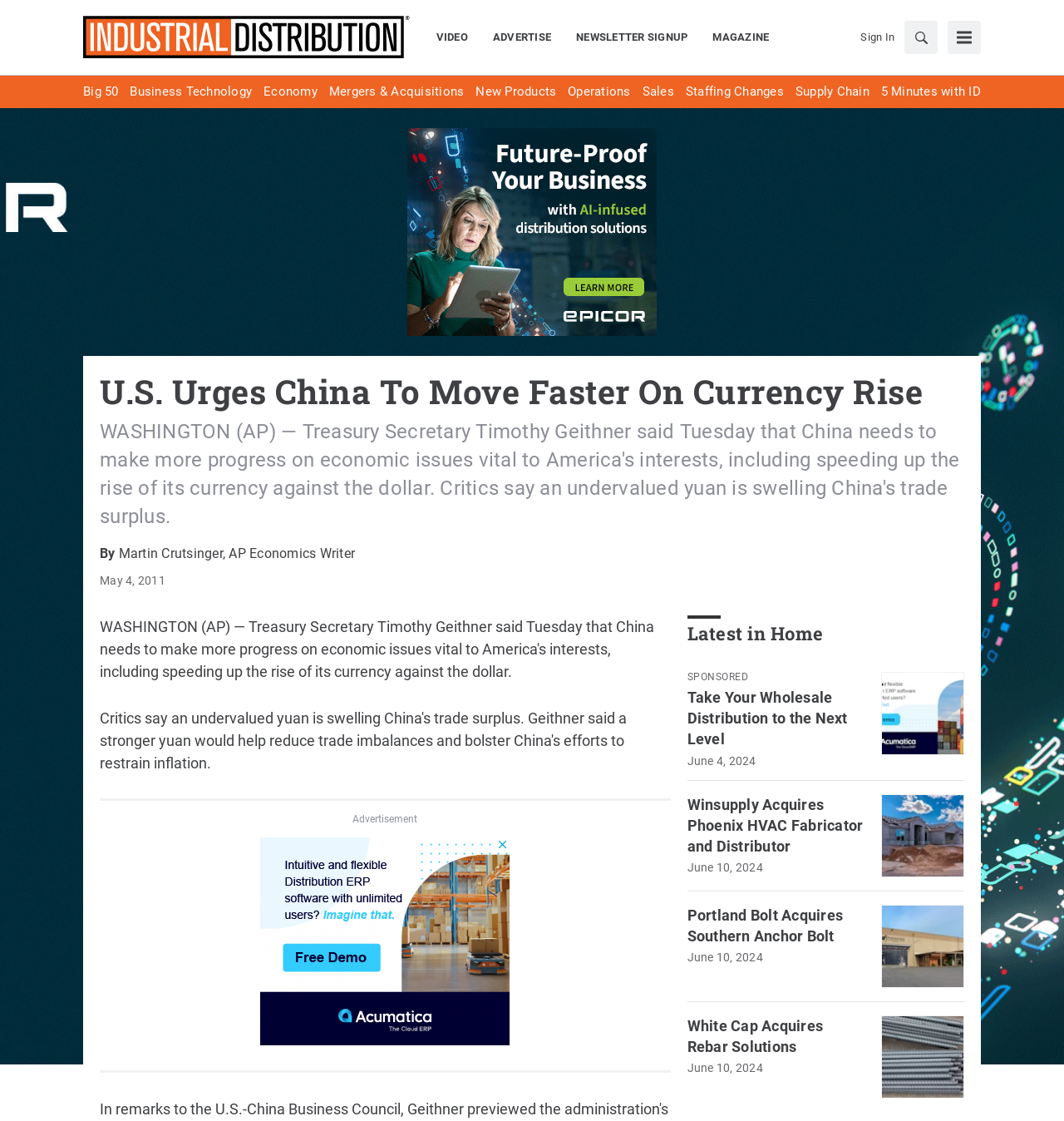What is the name of the navigation section at the top?
Using the picture, provide a one-word or short phrase answer.

Top Navigation